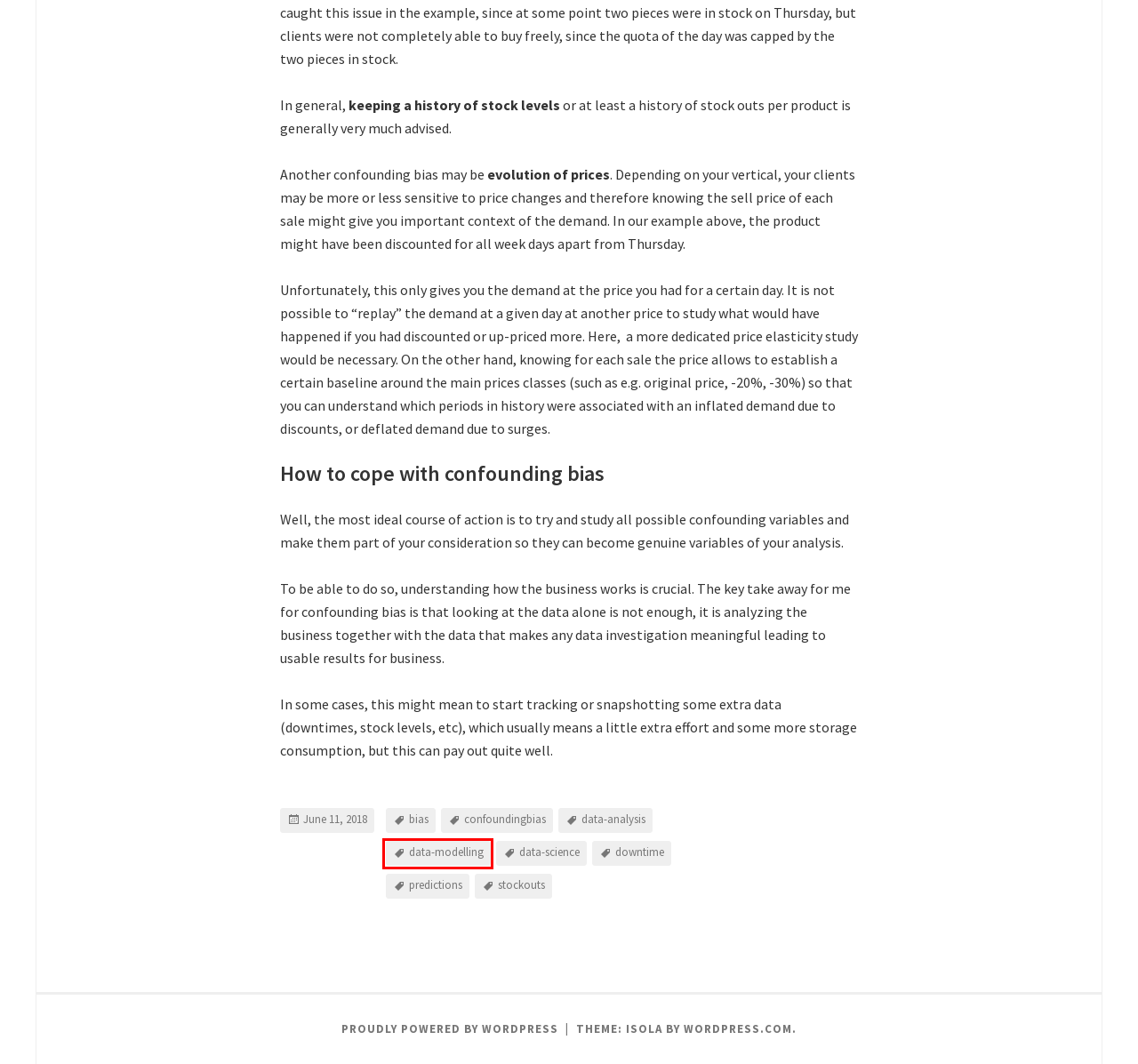Given a screenshot of a webpage with a red bounding box around an element, choose the most appropriate webpage description for the new page displayed after clicking the element within the bounding box. Here are the candidates:
A. bias – Bits and Pieces
B. data-analysis – Bits and Pieces
C. data-science – Bits and Pieces
D. predictions – Bits and Pieces
E. stockouts – Bits and Pieces
F. data-modelling – Bits and Pieces
G. downtime – Bits and Pieces
H. confoundingbias – Bits and Pieces

F